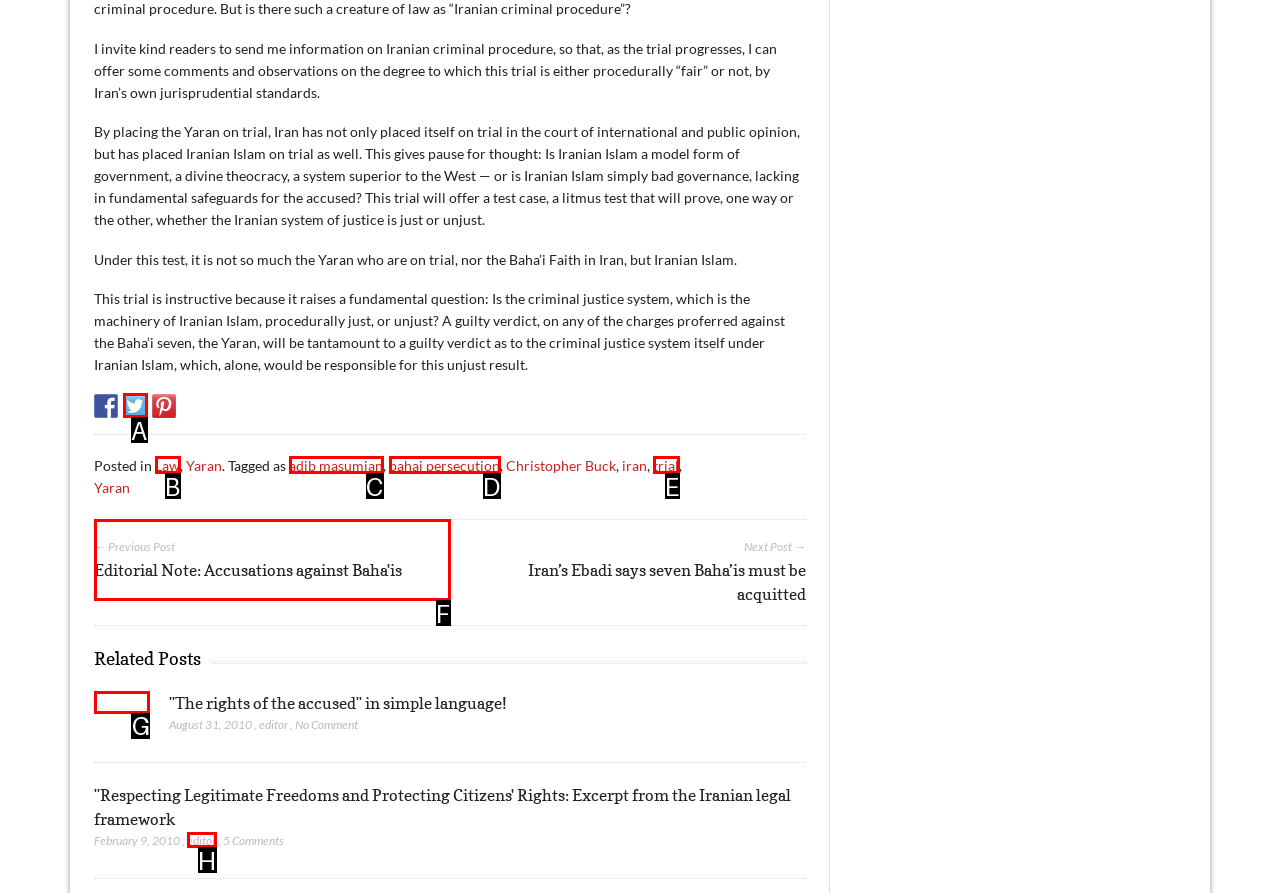Pick the HTML element that should be clicked to execute the task: Click on the link to the post 'The rights of the accused' in simple language!
Respond with the letter corresponding to the correct choice.

G